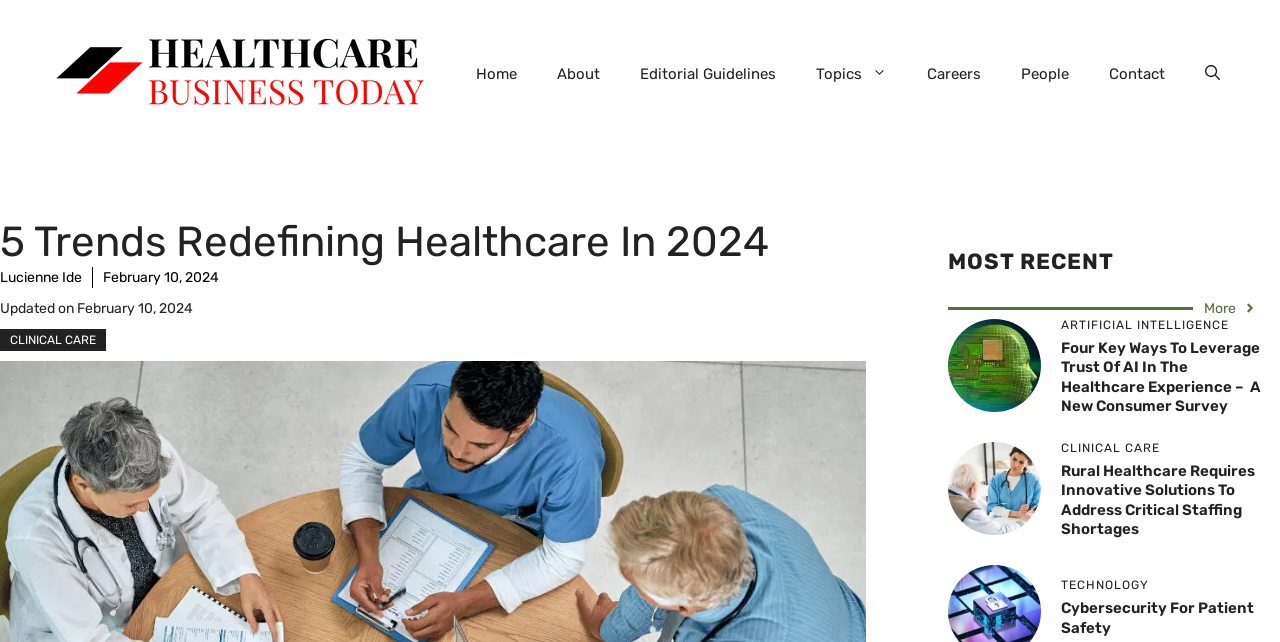Determine the bounding box coordinates of the clickable element to complete this instruction: "View the article 'Rural Healthcare Requires Innovative Solutions To Address Critical Staffing Shortages'". Provide the coordinates in the format of four float numbers between 0 and 1, [left, top, right, bottom].

[0.829, 0.719, 0.981, 0.838]